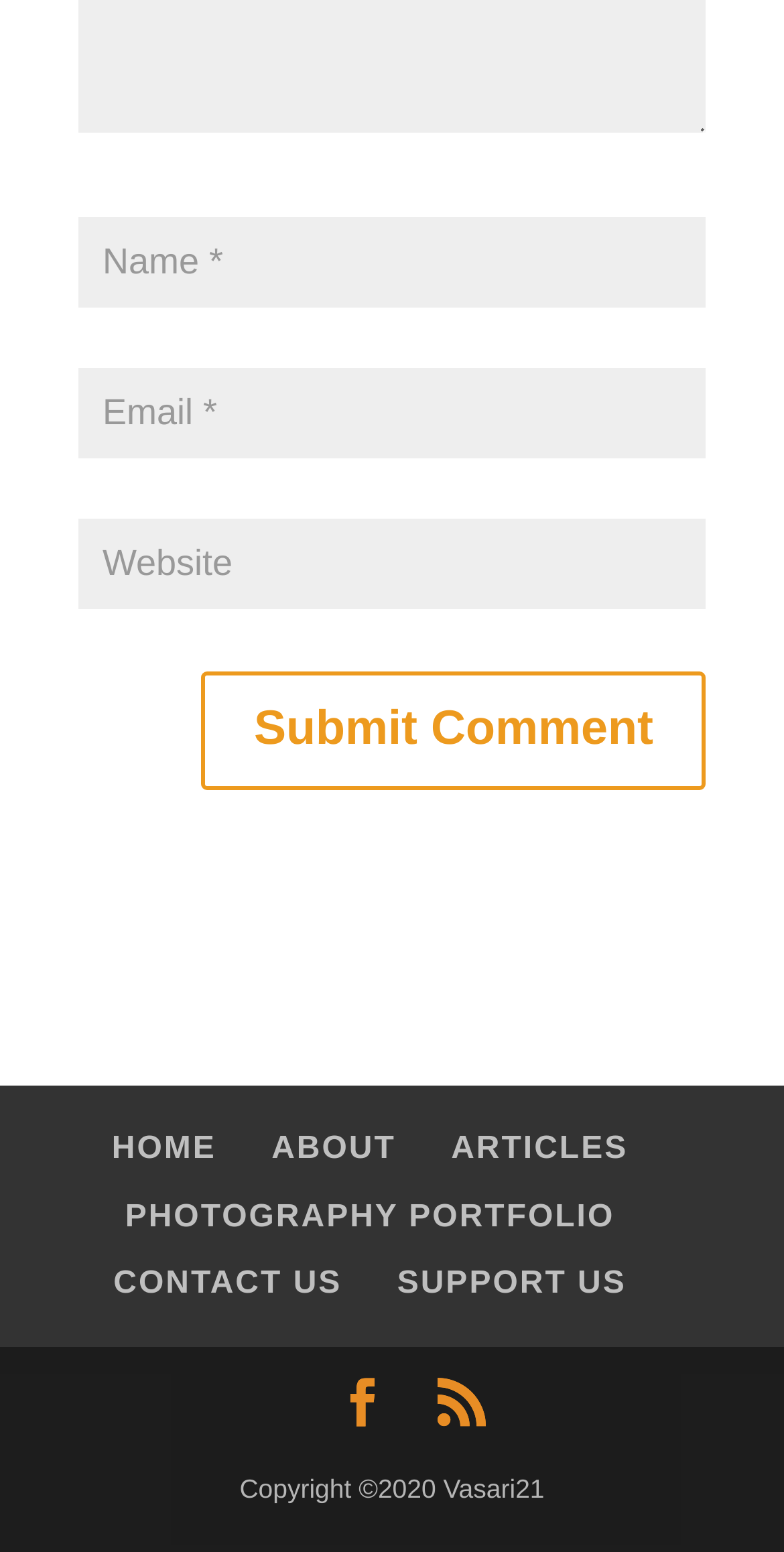Examine the image carefully and respond to the question with a detailed answer: 
What is the button text below the textboxes?

The button below the textboxes is labeled as 'Submit Comment', suggesting that it is used to submit a comment or feedback.